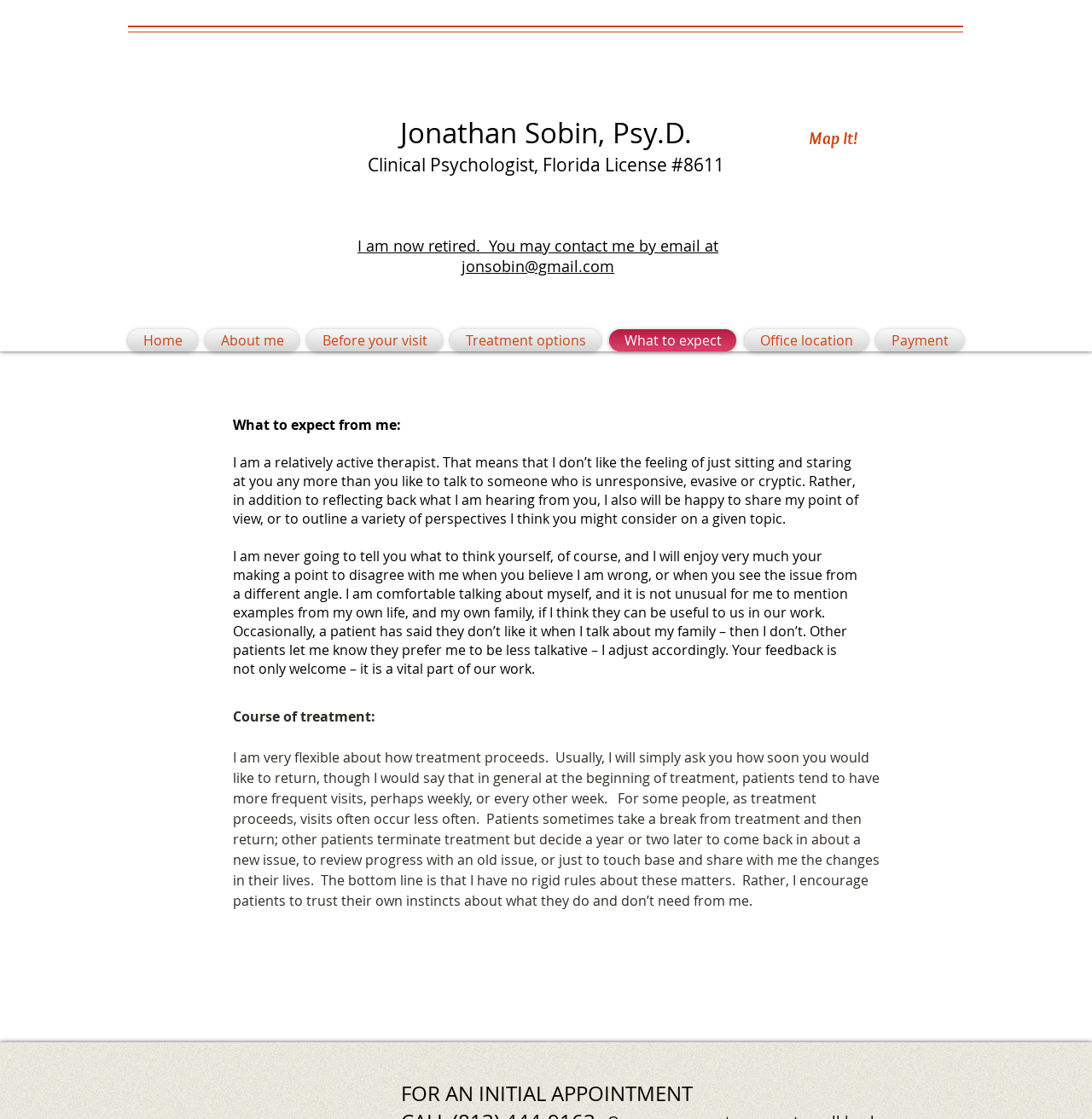Provide the bounding box coordinates for the area that should be clicked to complete the instruction: "Subscribe to the blog".

None